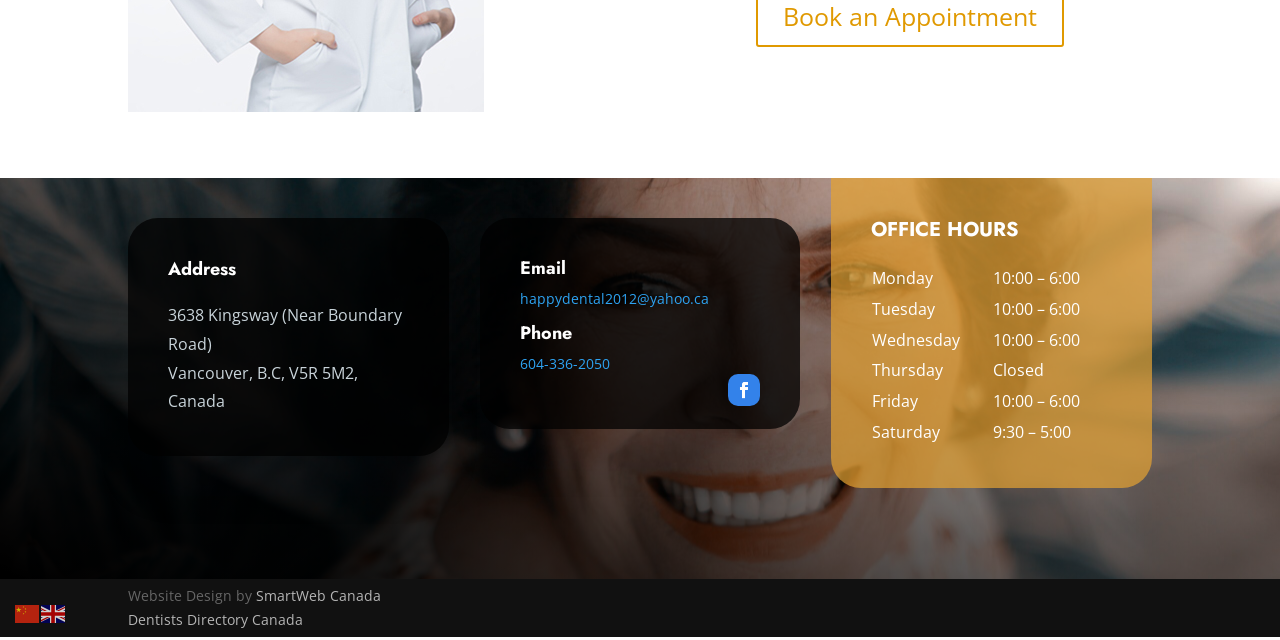Identify the bounding box coordinates for the UI element described by the following text: "title="English"". Provide the coordinates as four float numbers between 0 and 1, in the format [left, top, right, bottom].

[0.032, 0.943, 0.052, 0.972]